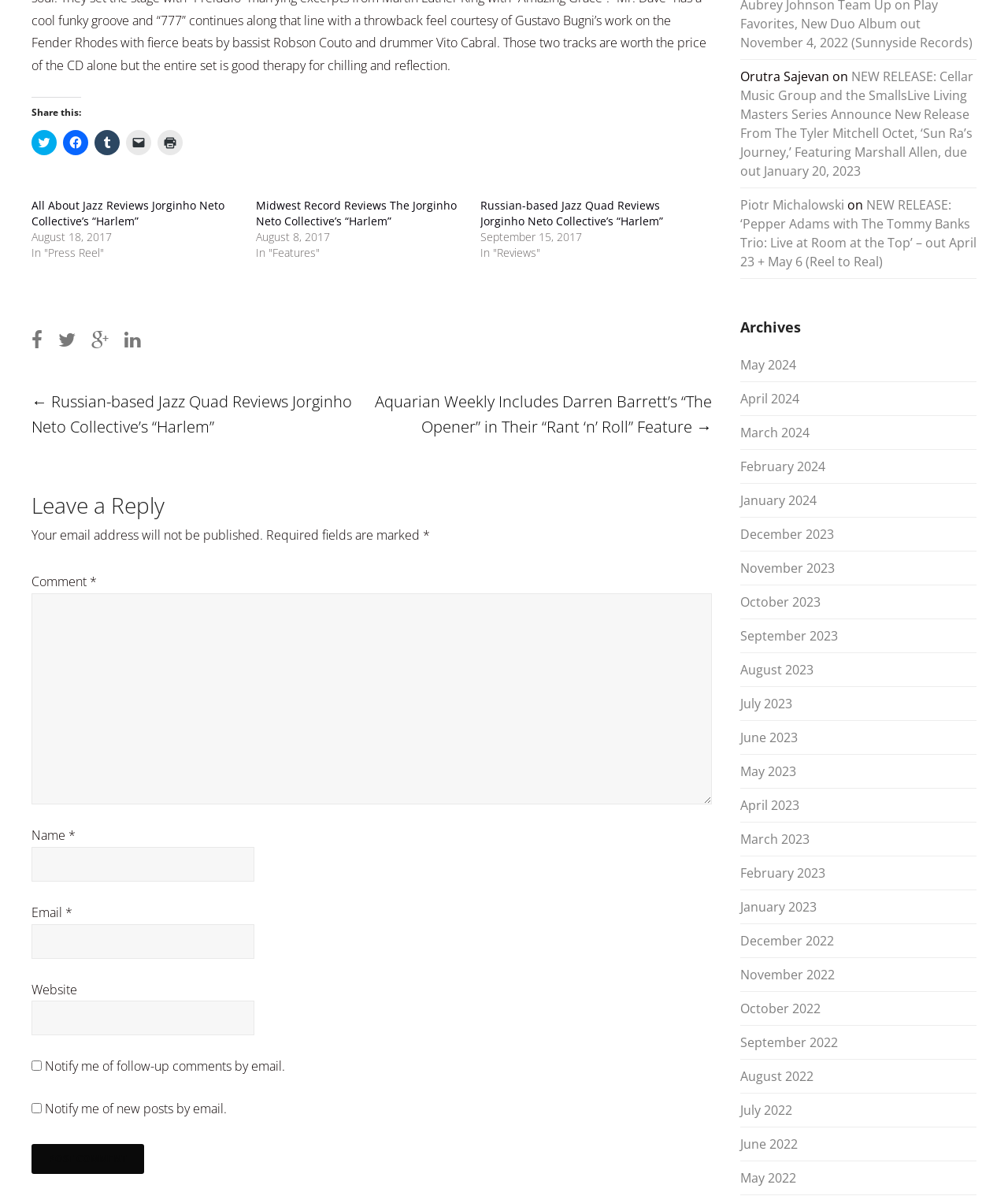How many textboxes are available in the comment section?
Answer the question with as much detail as possible.

I counted the number of textboxes available in the comment section, which are Comment, Name, Email, and Website.